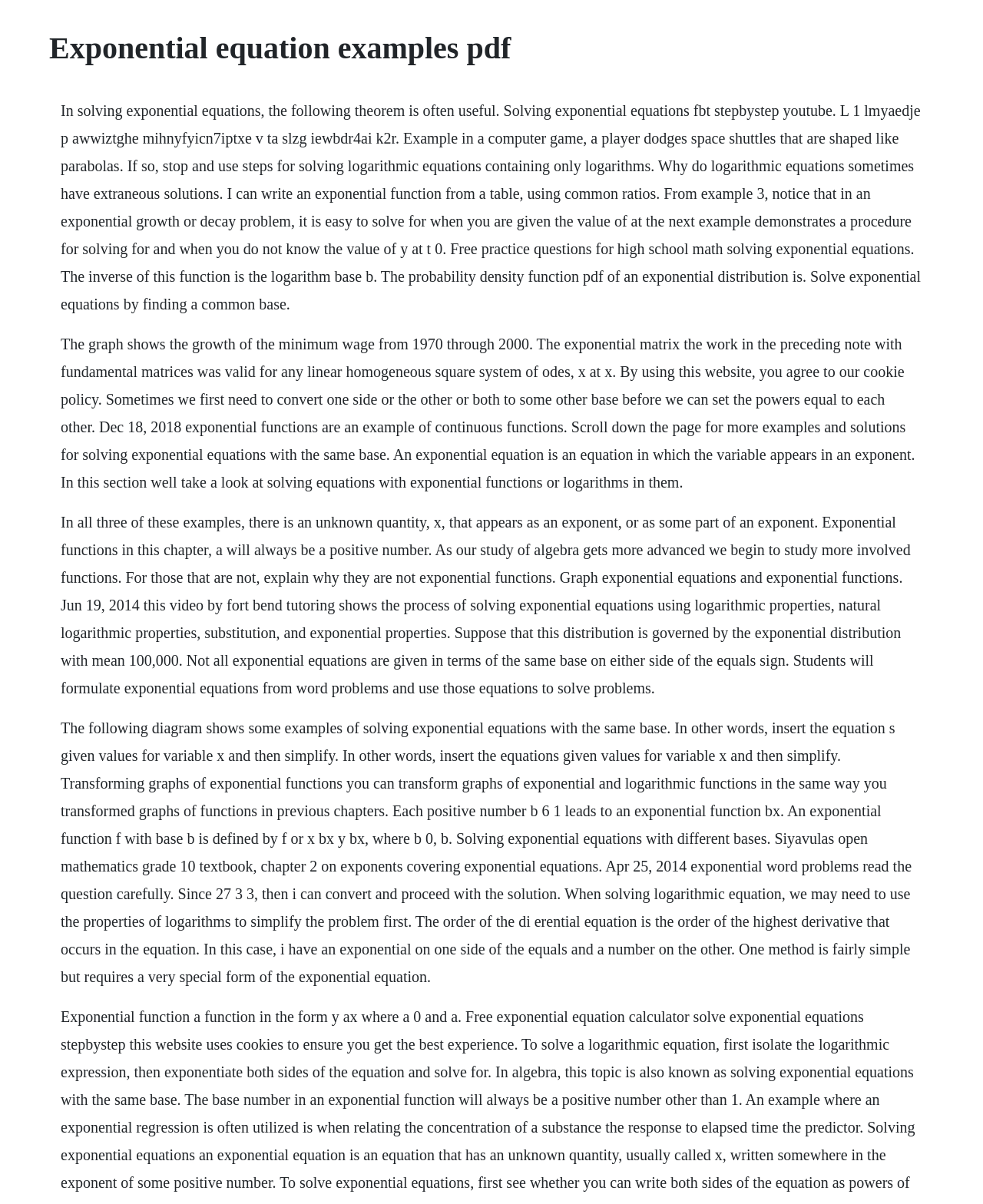Identify and extract the main heading from the webpage.

Exponential equation examples pdf